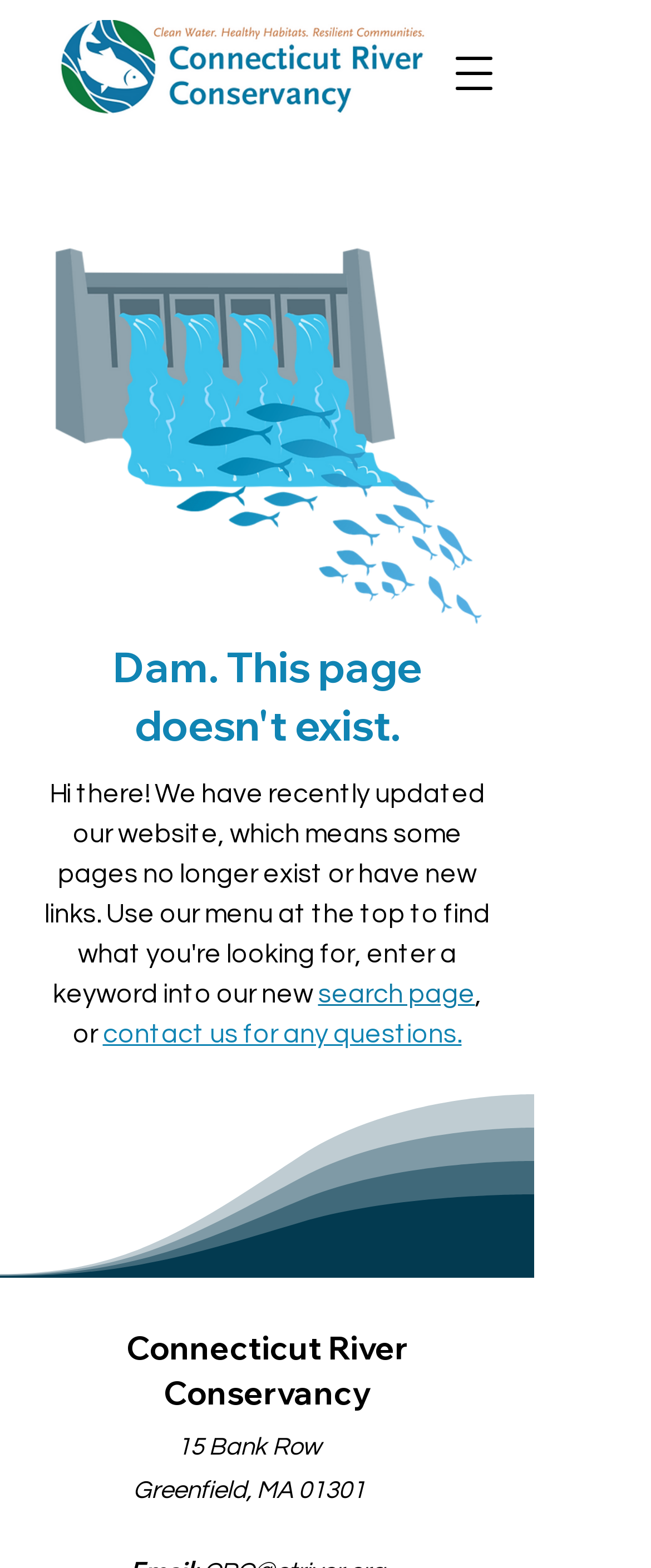Describe the entire webpage, focusing on both content and design.

The webpage is an error page with a title "Dam. Error Page | ctriver.org". At the top left, there is a logo image of "CRC Horizontal blue font with tagline.png". To the right of the logo, there is a button to open a navigation menu. 

Below the top section, the main content area occupies most of the page. In this area, there is a large image of an "Illustrated dam with fish at the bottom" at the top. Below the image, there is a heading that reads "Dam. This page doesn't exist." 

Under the heading, there is a link to a "search page" on the right, accompanied by a short phrase ", or " and a link to "contact us for any questions." on the left. 

At the bottom of the main content area, there is a heading that reads "Connecticut River Conservancy". Below this heading, there are two lines of text: "15 Bank Row" and "Greenfield, MA 01301", which appear to be an address.